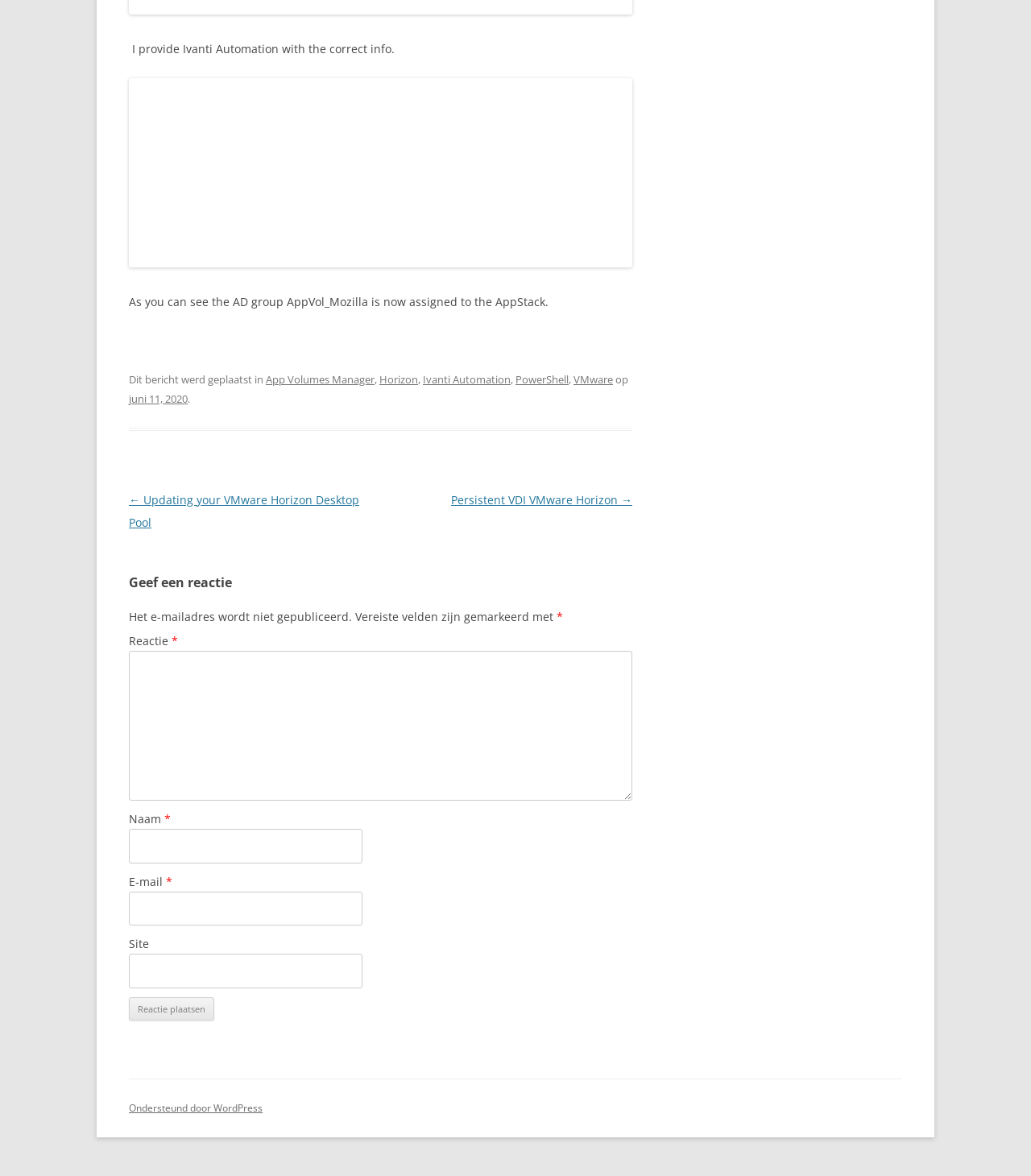Refer to the image and provide an in-depth answer to the question: 
What is the text of the button in the comment section?

The button in the comment section is denoted by the element with ID 340. The text of this button is 'Reactie plaatsen', which is indicated by the button element itself.